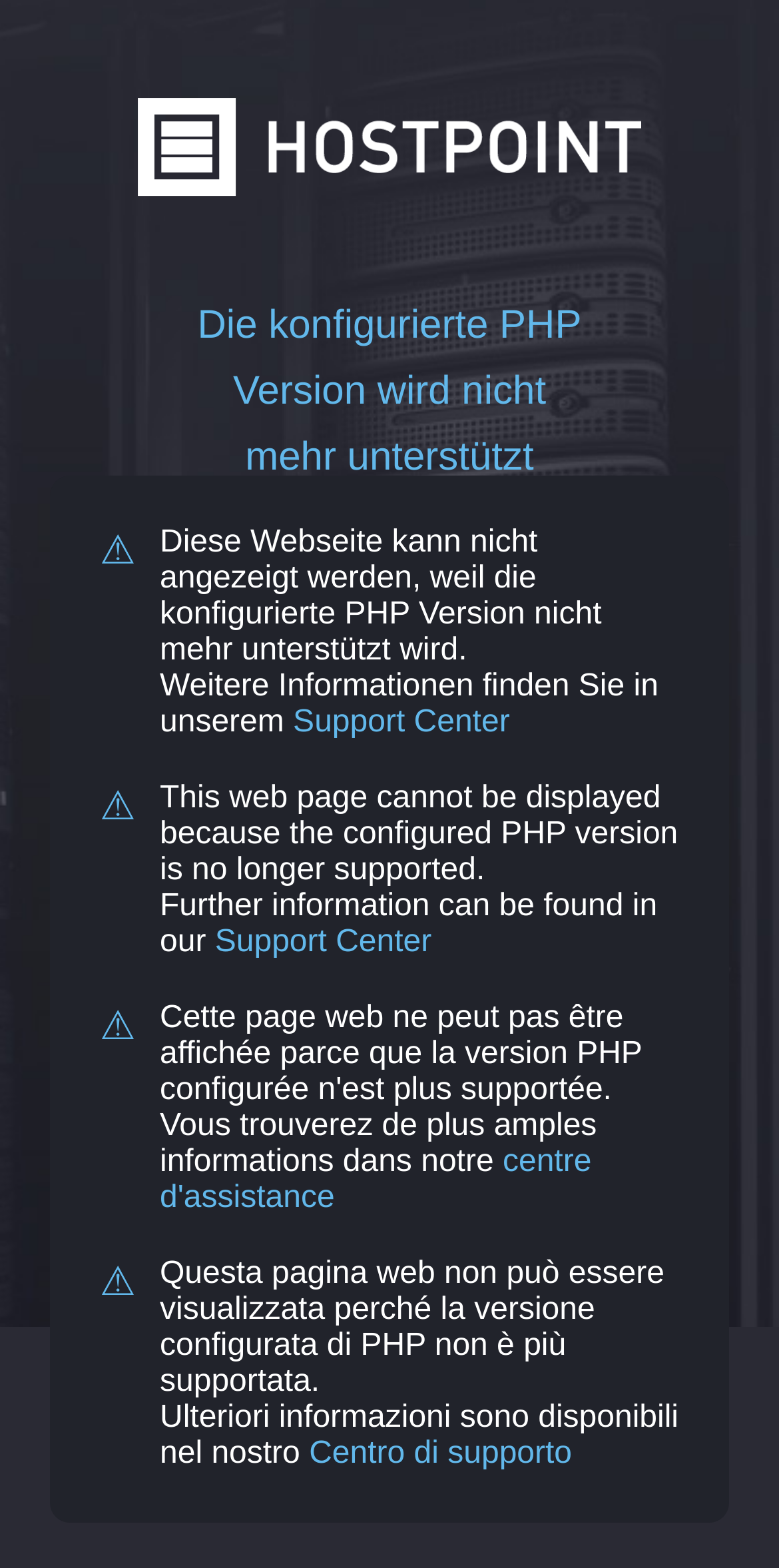Using the information shown in the image, answer the question with as much detail as possible: How many languages are supported on this webpage?

The webpage provides information in four languages: German, English, French, and Italian. This can be inferred from the text content of the webpage, which includes translations of the same message in different languages.